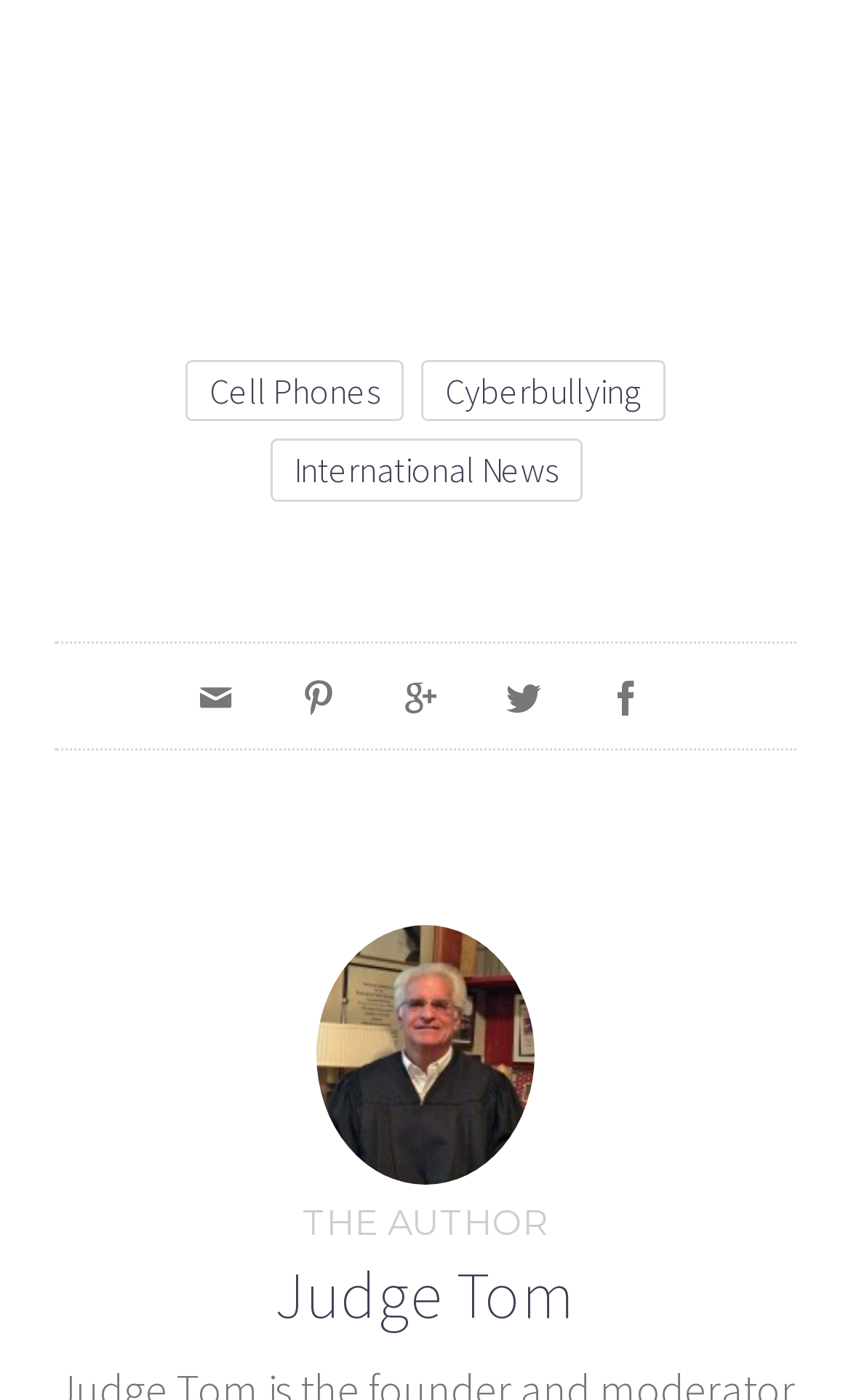How many links are there in the top section?
Use the screenshot to answer the question with a single word or phrase.

5